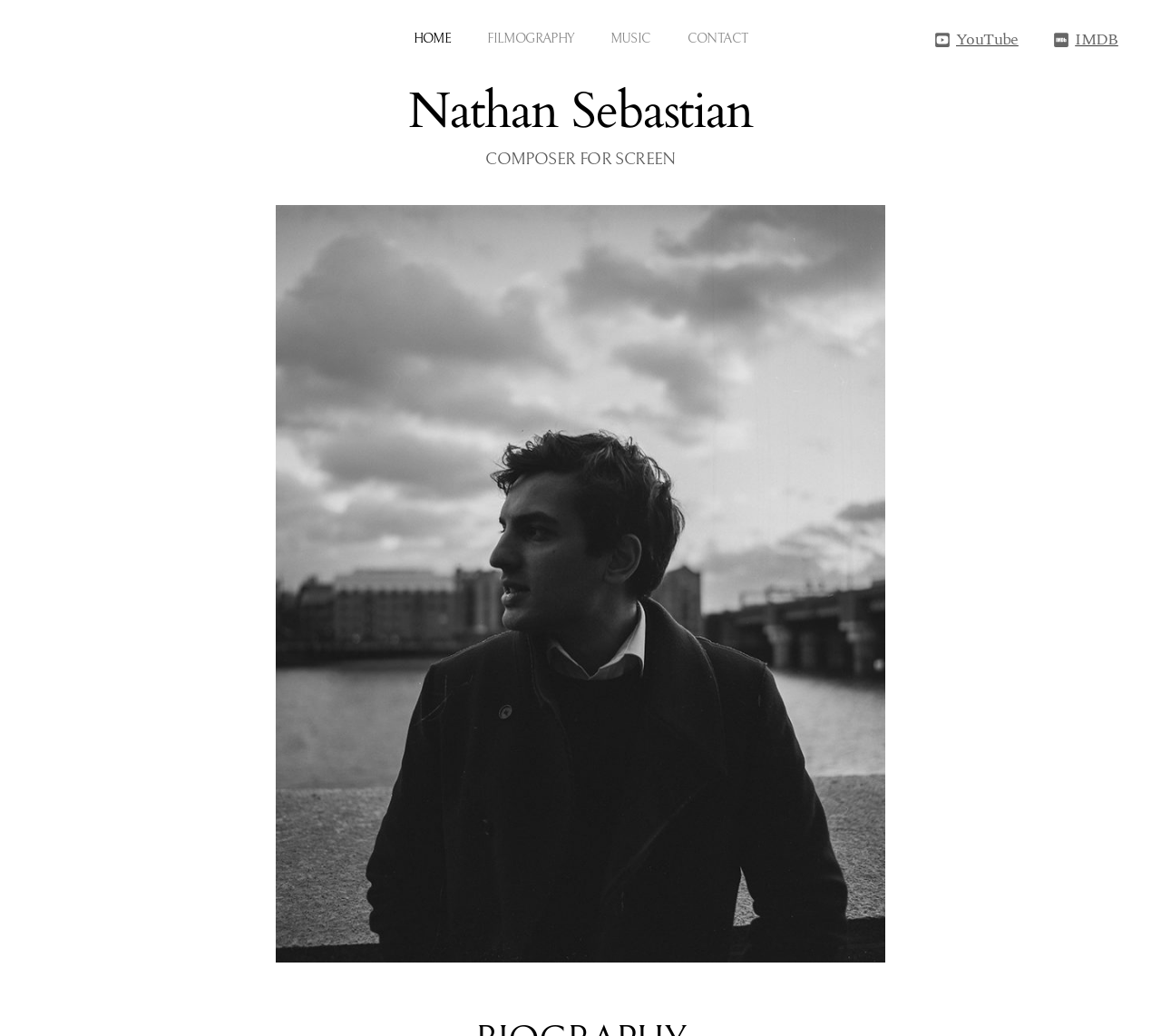Describe the entire webpage, focusing on both content and design.

The webpage is about Nathan Sebastian, a composer for screen. At the top, there is a navigation menu with four links: HOME, FILMOGRAPHY, MUSIC, and CONTACT, aligned horizontally and taking up about a third of the screen width. 

Below the navigation menu, there are two social media links, YouTube and IMDB, positioned at the top right corner of the screen. Each link has an accompanying image. 

The main content of the page is headed by two headings, "Nathan Sebastian" and "COMPOSER FOR SCREEN", which are stacked vertically and take up most of the screen width. The headings are positioned near the top of the screen, below the navigation menu and social media links.